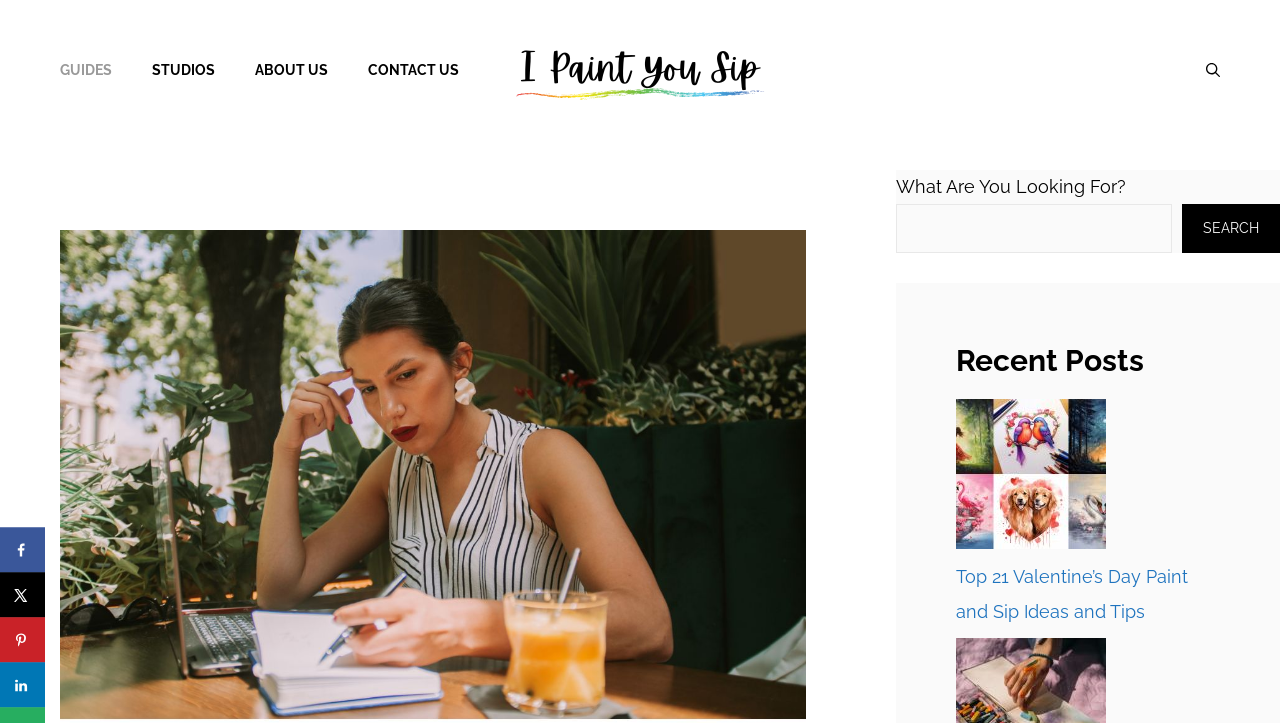Answer in one word or a short phrase: 
What is the navigation menu located?

At the top of the page